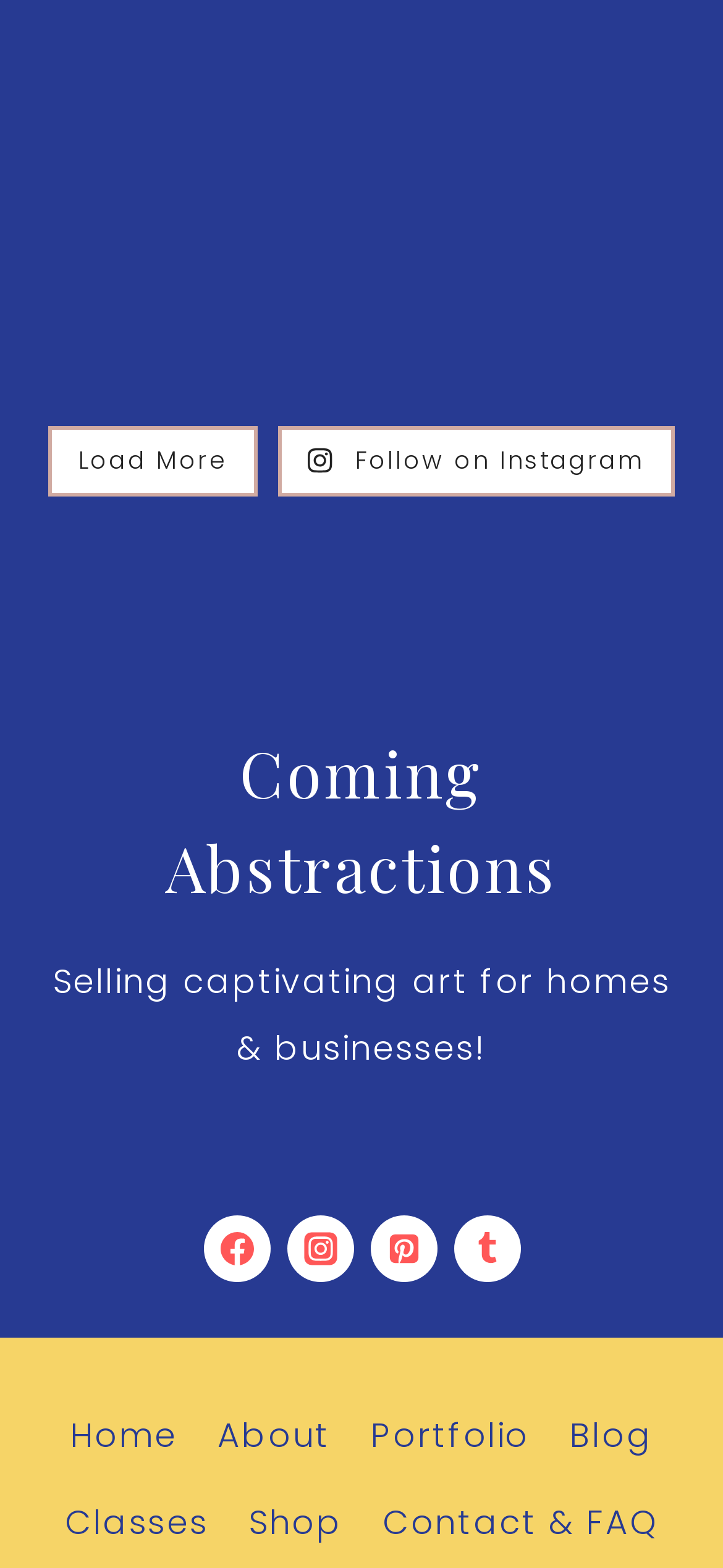Find the bounding box coordinates for the area you need to click to carry out the instruction: "Check Copyright information". The coordinates should be four float numbers between 0 and 1, indicated as [left, top, right, bottom].

None